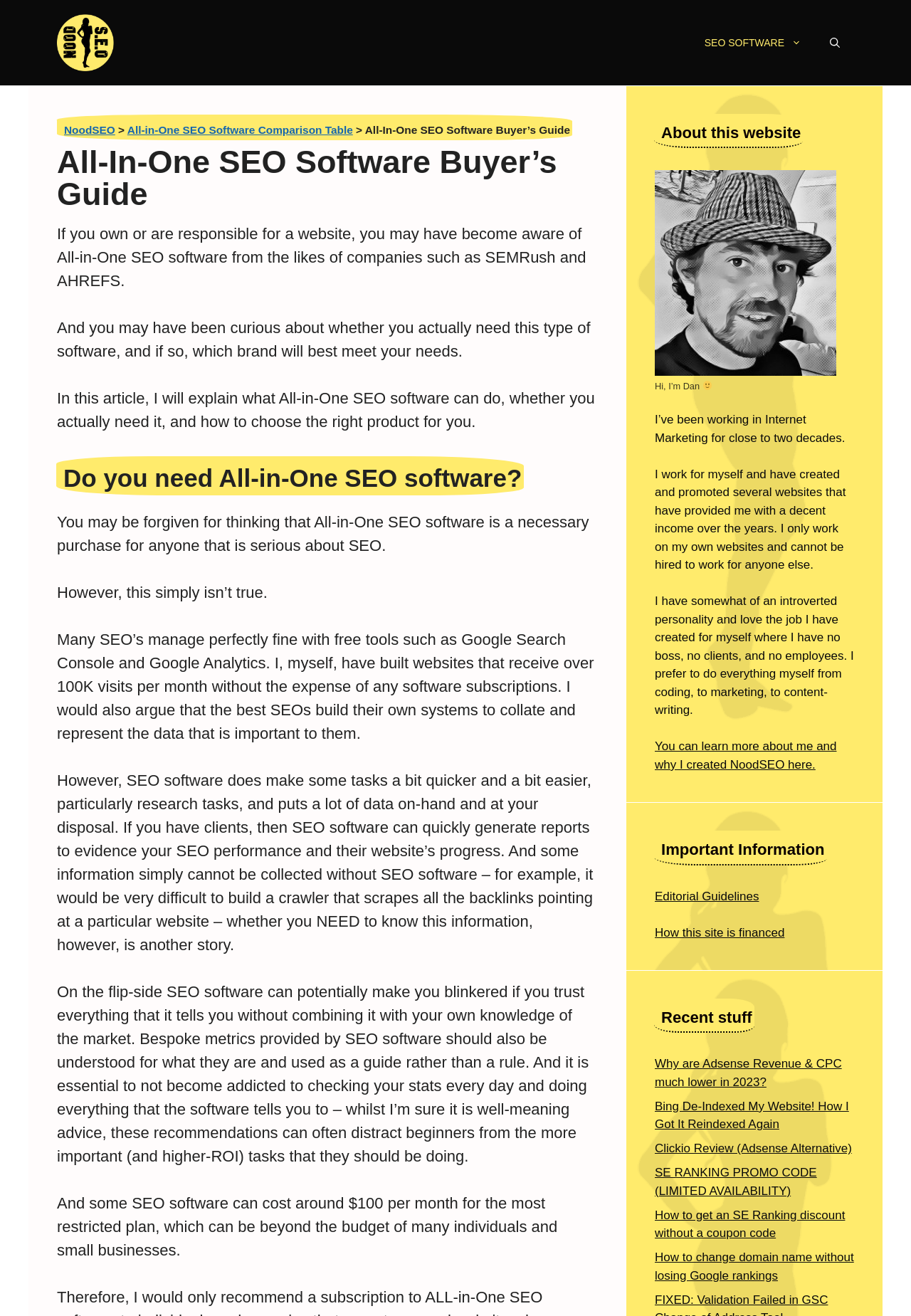Provide a thorough description of the webpage's content and layout.

The webpage is an All-In-One SEO Software Buyer's Guide provided by NoodSEO. At the top, there is a banner with the site's logo, "NoodSEO", and a navigation menu with links to "SEO SOFTWARE", "Open Search Bar", and other pages. Below the navigation menu, there is a heading that reads "All-In-One SEO Software Buyer's Guide".

The main content of the page is divided into sections. The first section introduces the concept of All-in-One SEO software, explaining what it can do and whether it is necessary for website owners. The text is divided into several paragraphs, with headings that break up the content.

To the right of the main content, there is a complementary section with three headings: "About this website", "Important Information", and "Recent stuff". The "About this website" section features a mugshot of the author, Daniel Dutton, along with a brief bio and a link to learn more about him. The "Important Information" section has links to "Editorial Guidelines" and "How this site is financed". The "Recent stuff" section lists several recent articles, including "Why are Adsense Revenue & CPC much lower in 2023?" and "Bing De-Indexed My Website! How I Got It Reindexed Again".

Throughout the page, there are several links to other pages, including a comparison table for All-in-One SEO software and various articles related to SEO and website management. The overall layout is clean and easy to navigate, with clear headings and concise text.